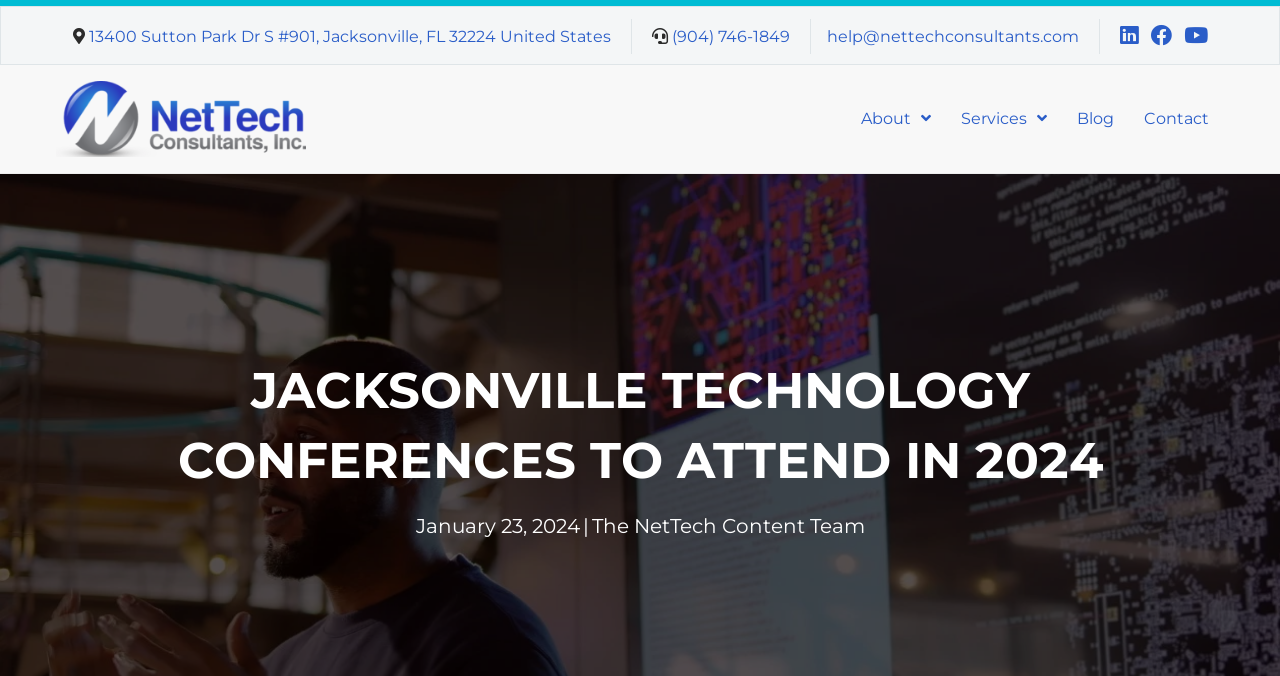Pinpoint the bounding box coordinates of the element that must be clicked to accomplish the following instruction: "read the blog". The coordinates should be in the format of four float numbers between 0 and 1, i.e., [left, top, right, bottom].

[0.834, 0.15, 0.878, 0.203]